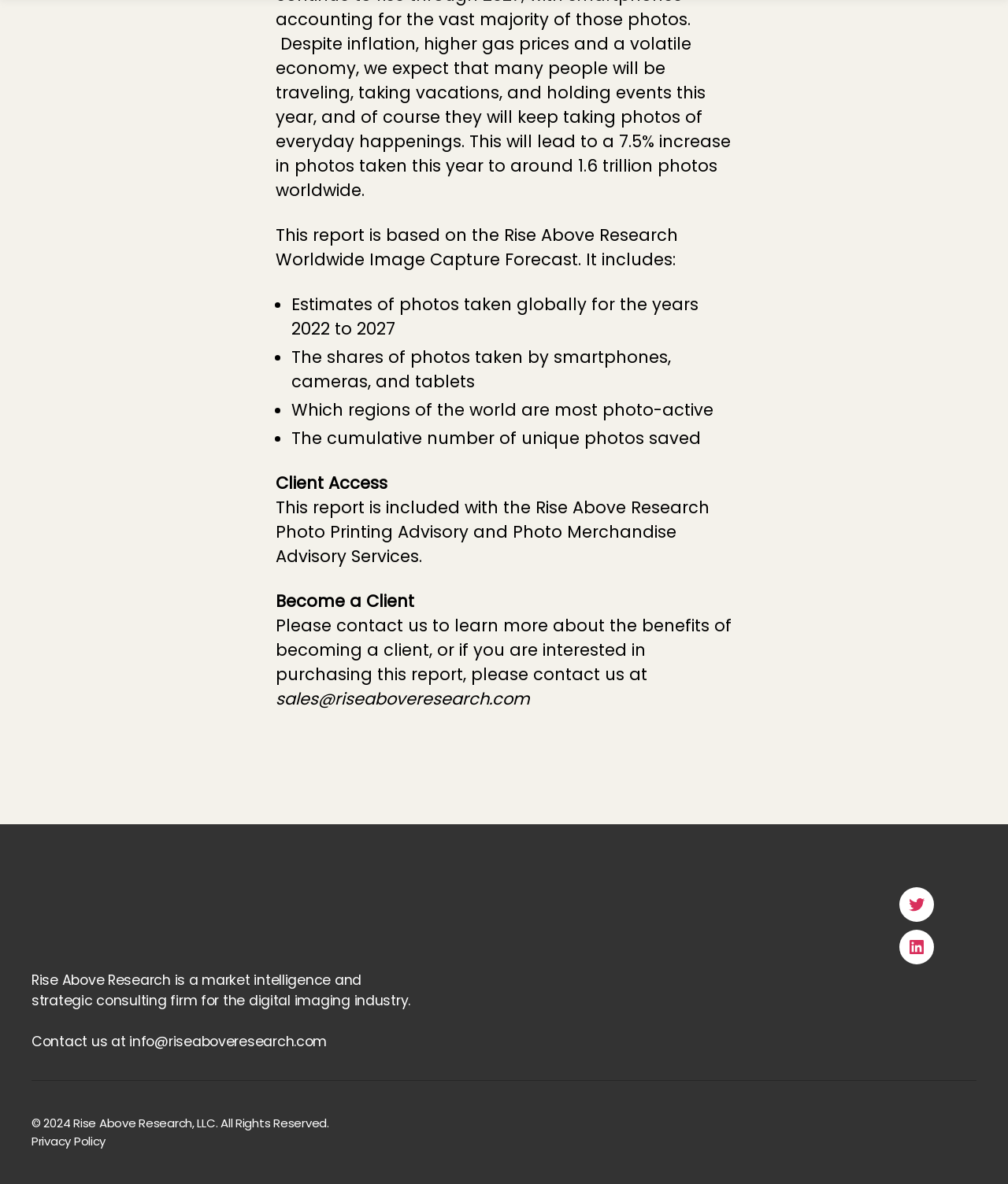Given the element description: "Privacy Policy", predict the bounding box coordinates of the UI element it refers to, using four float numbers between 0 and 1, i.e., [left, top, right, bottom].

[0.031, 0.957, 0.105, 0.971]